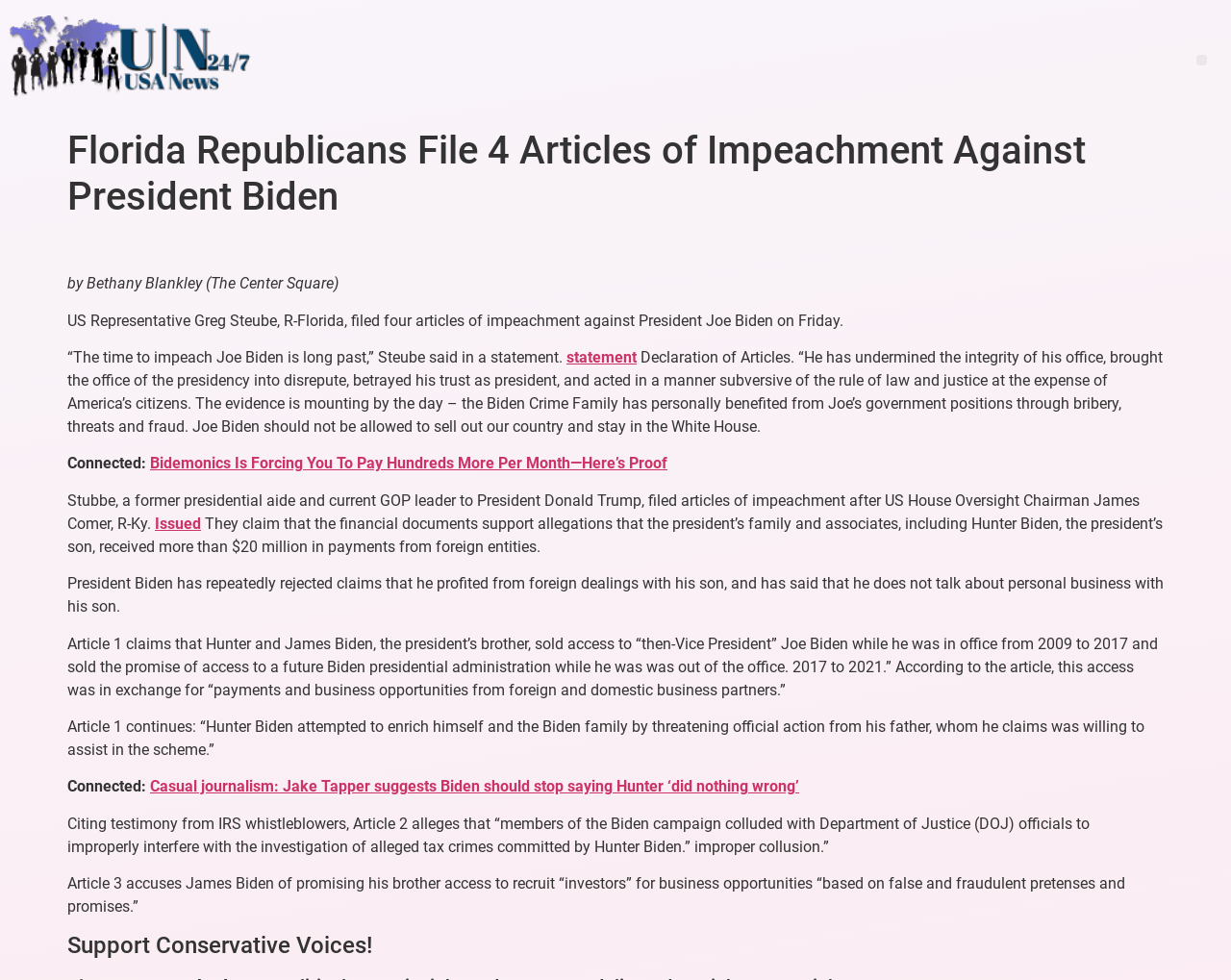Please provide a brief answer to the question using only one word or phrase: 
Who filed four articles of impeachment against President Joe Biden?

US Representative Greg Steube